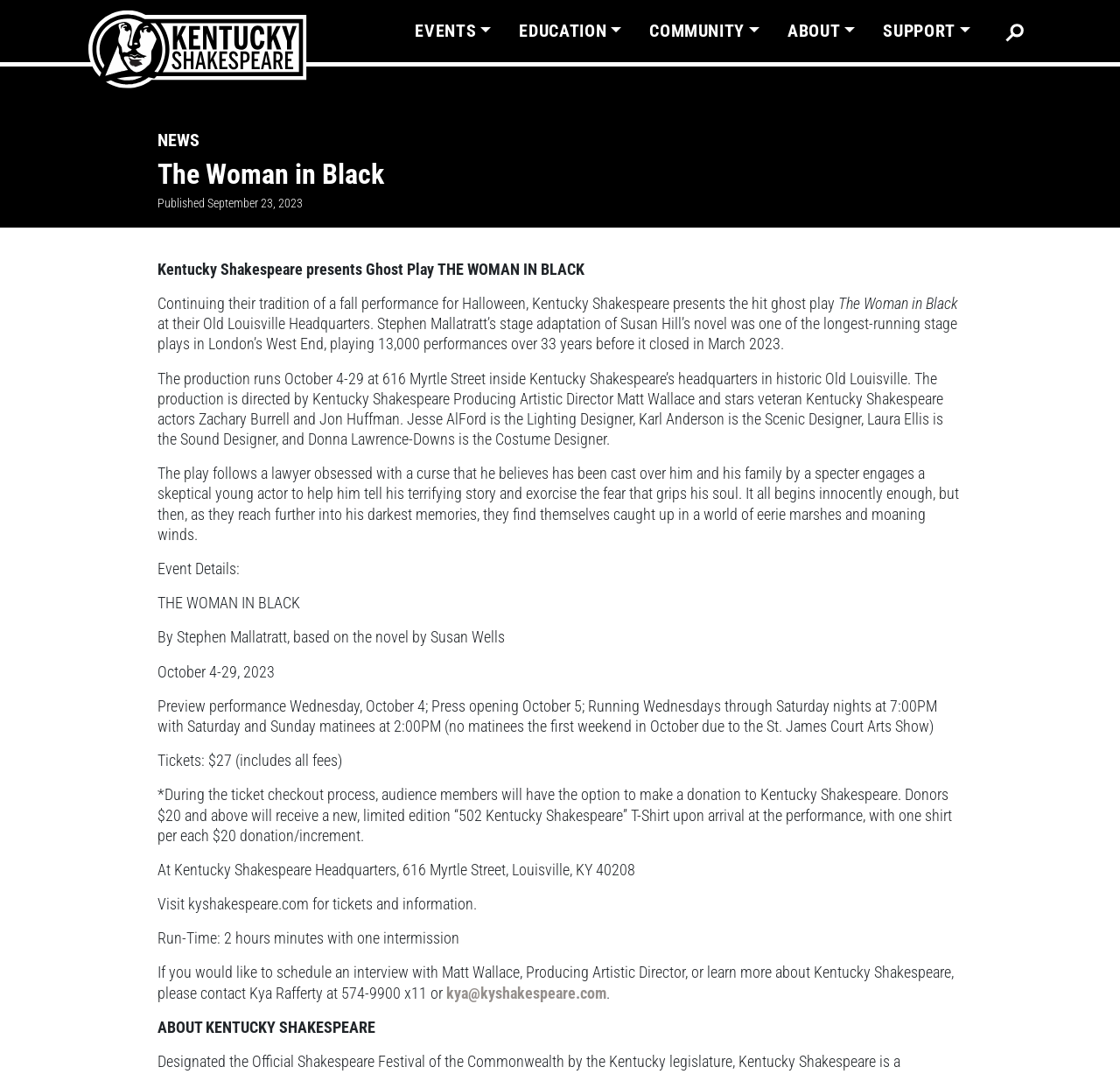Highlight the bounding box coordinates of the region I should click on to meet the following instruction: "Check NEWS".

[0.141, 0.121, 0.179, 0.14]